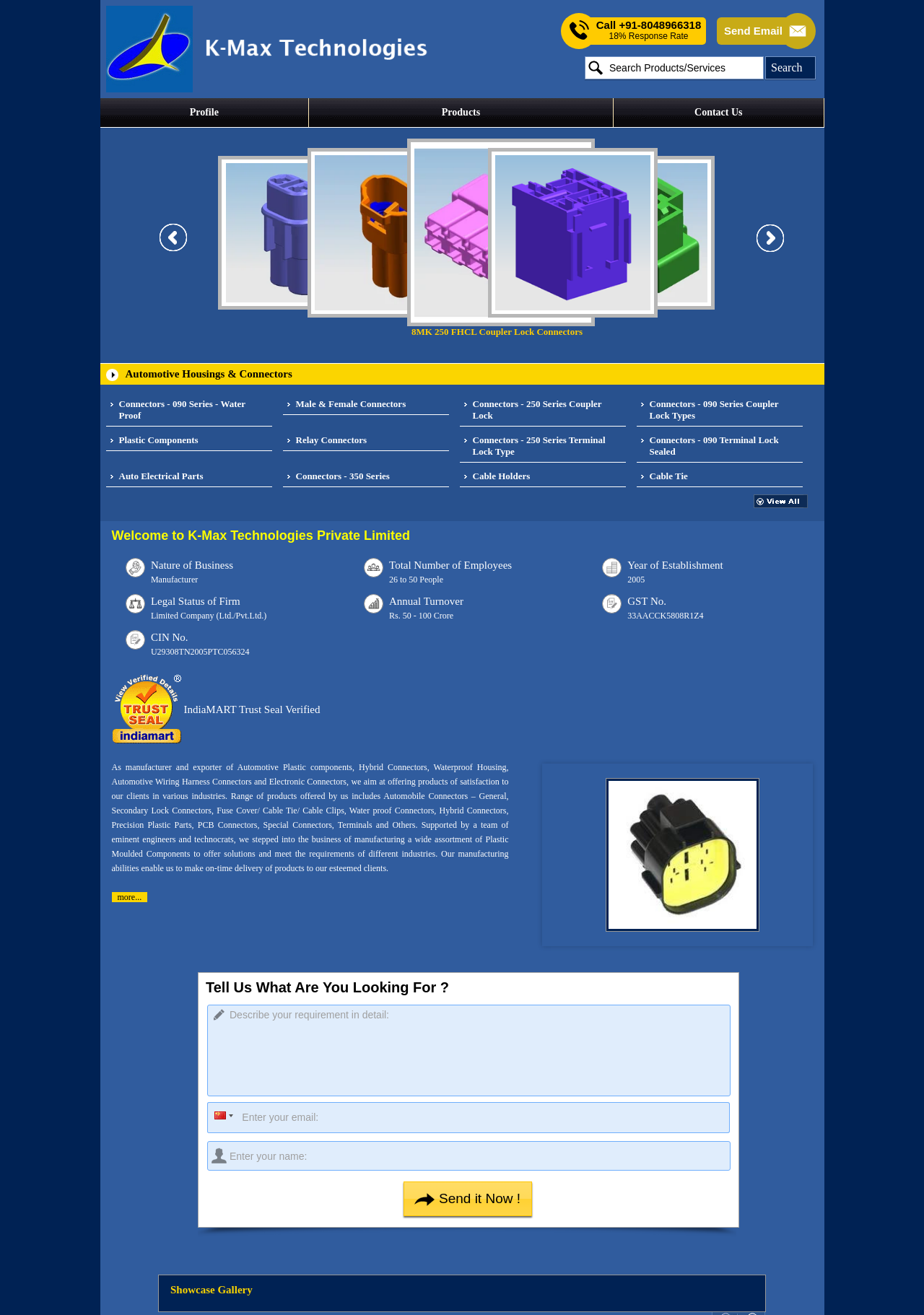What is the range of products offered?
Using the visual information, reply with a single word or short phrase.

Automotive Connectors, Hybrid Connectors, etc.